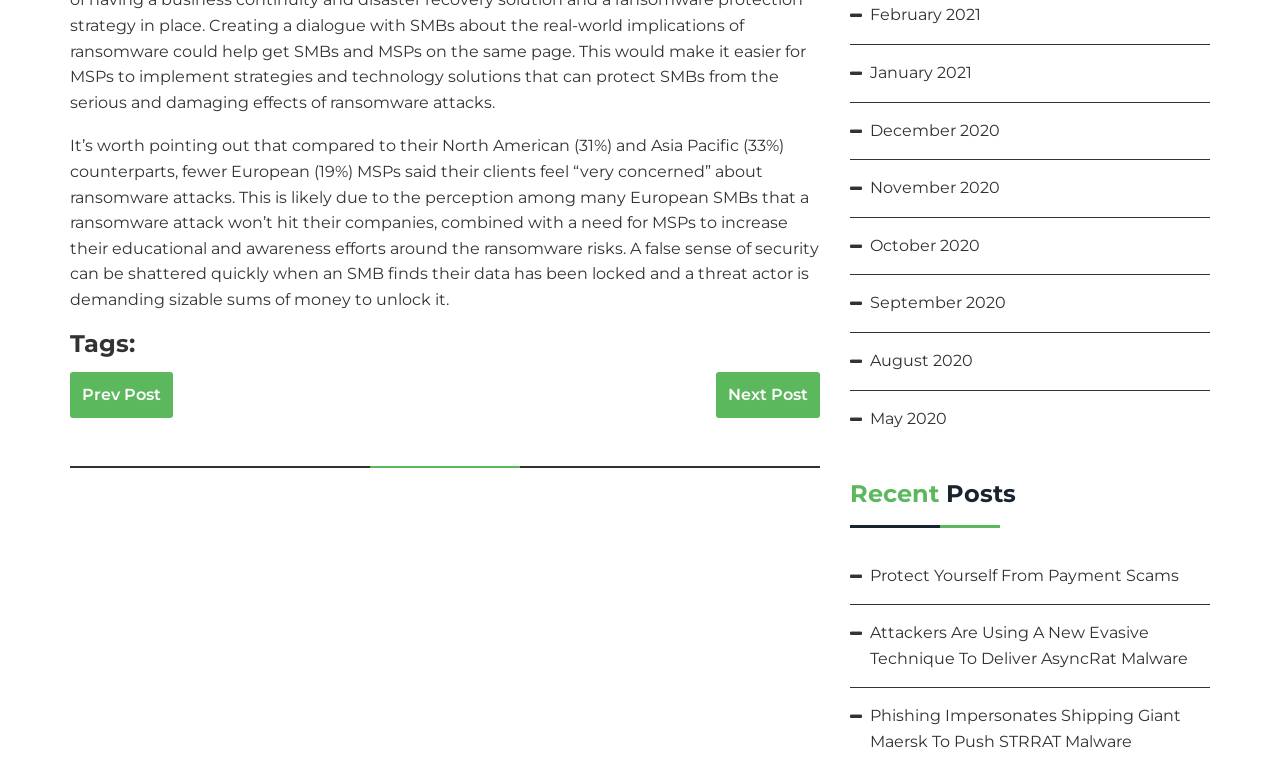What is the topic of the first paragraph of the webpage?
Using the visual information, respond with a single word or phrase.

Ransomware attacks